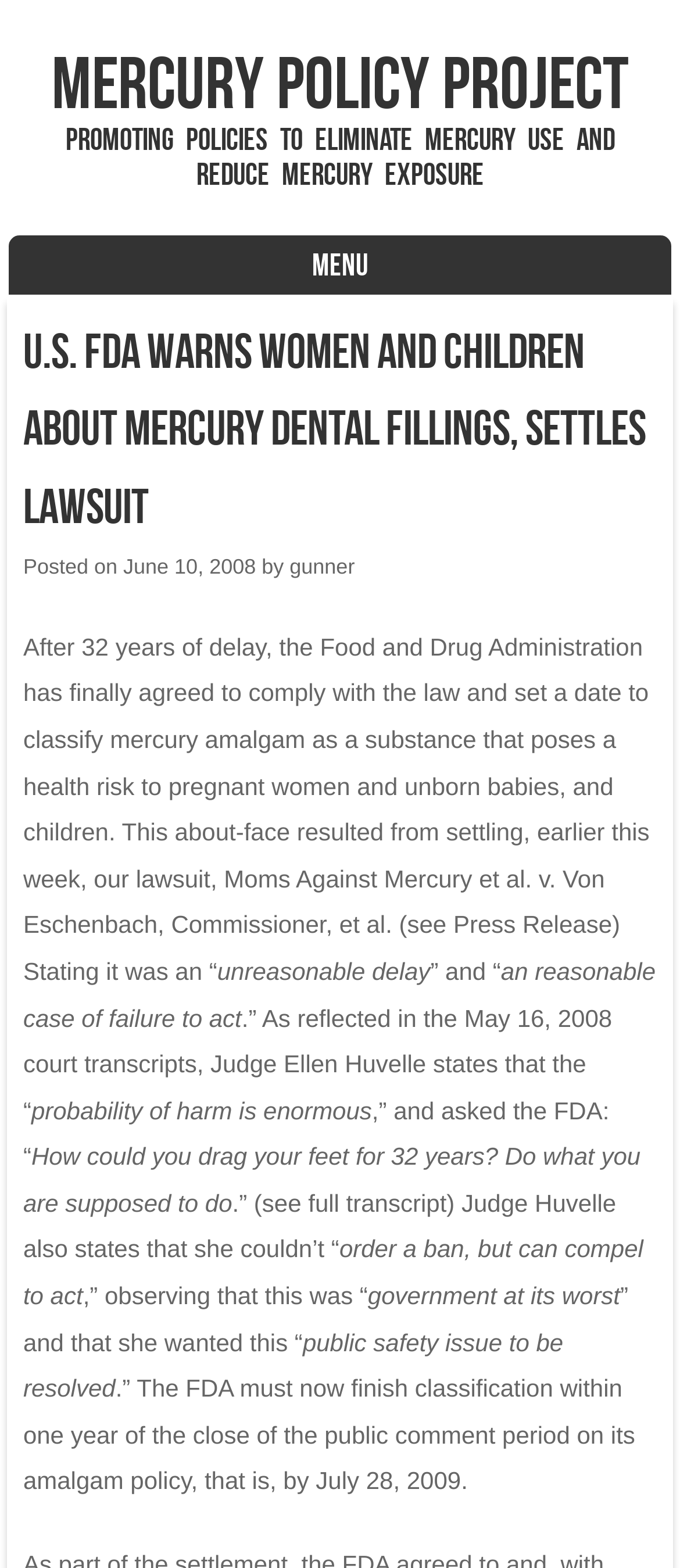Show the bounding box coordinates for the HTML element as described: "gunner".

[0.426, 0.354, 0.522, 0.369]